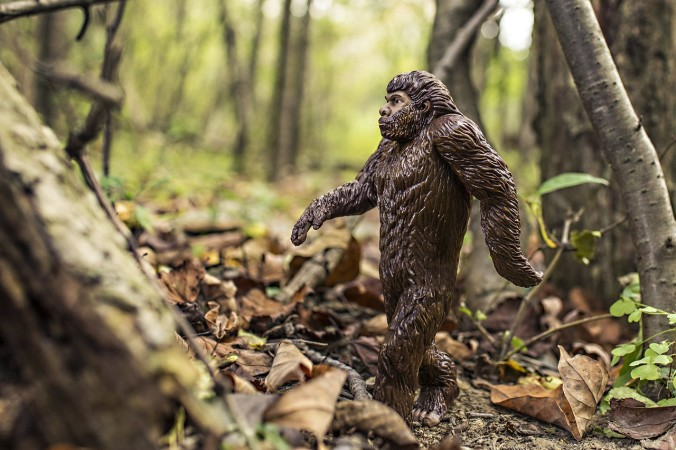Kindly respond to the following question with a single word or a brief phrase: 
What is the atmosphere of the forest?

Warm and inviting